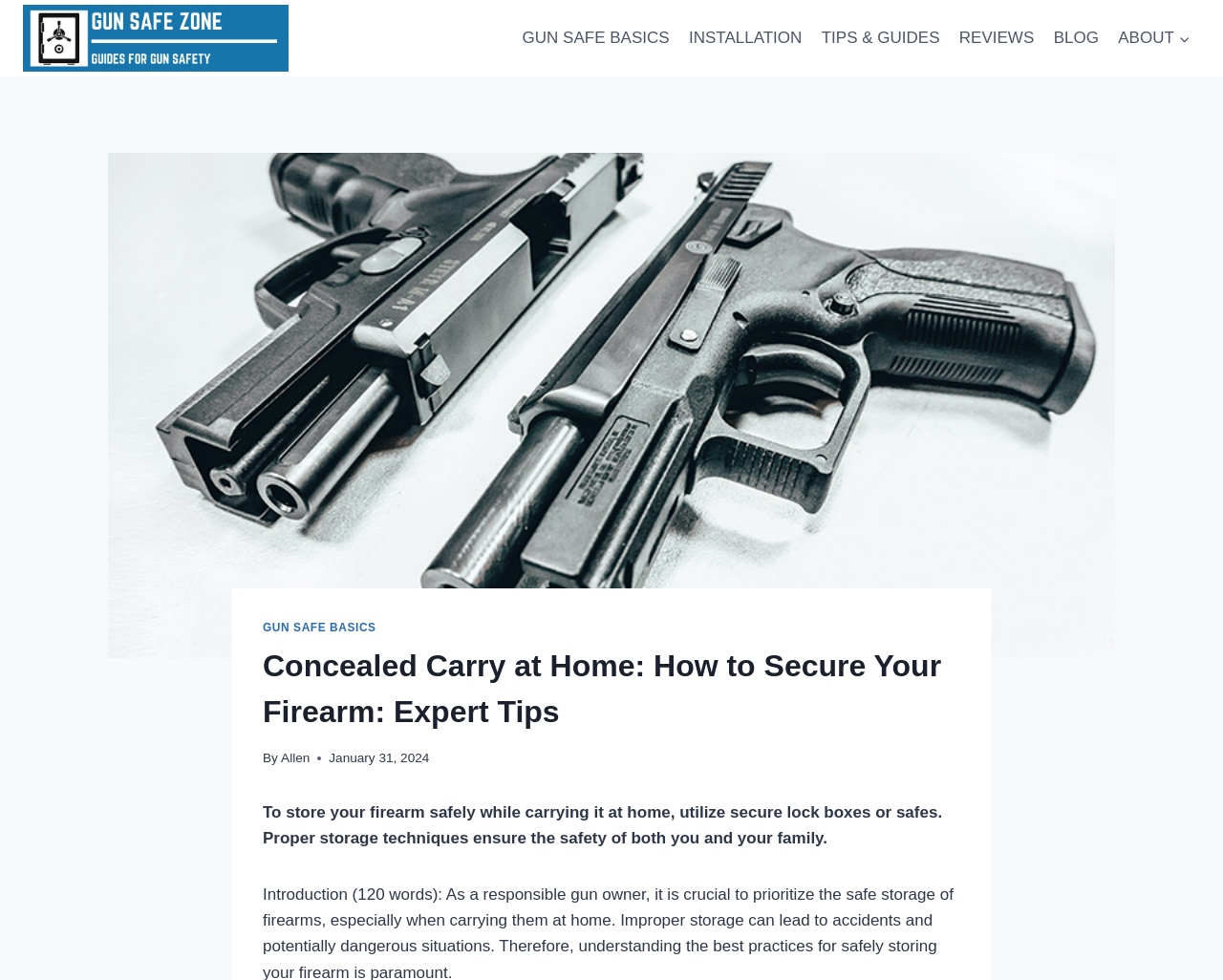Identify the bounding box coordinates of the area that should be clicked in order to complete the given instruction: "check the blog". The bounding box coordinates should be four float numbers between 0 and 1, i.e., [left, top, right, bottom].

[0.853, 0.016, 0.906, 0.062]